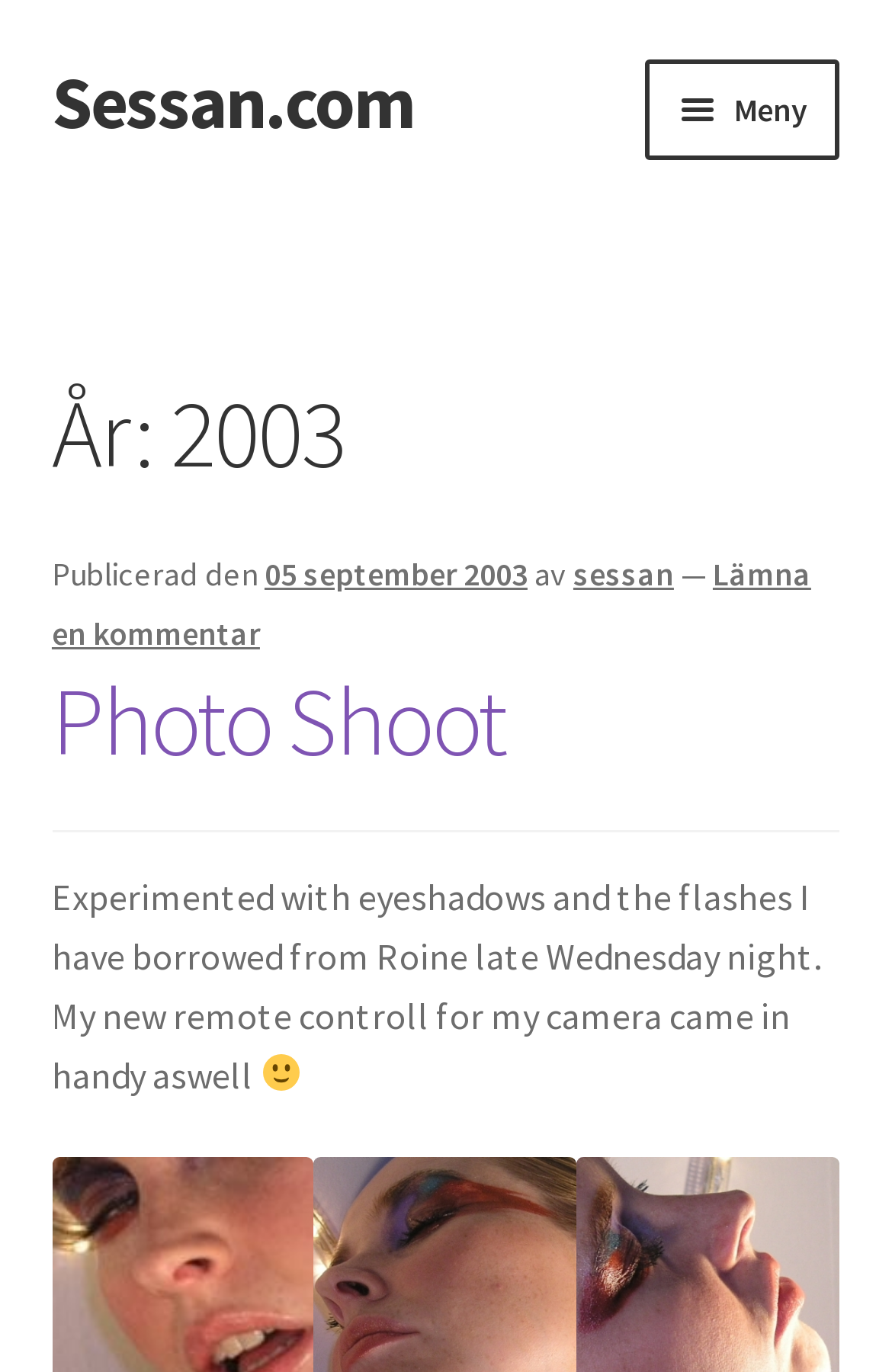Kindly respond to the following question with a single word or a brief phrase: 
What is the name of the website?

Sessan.com